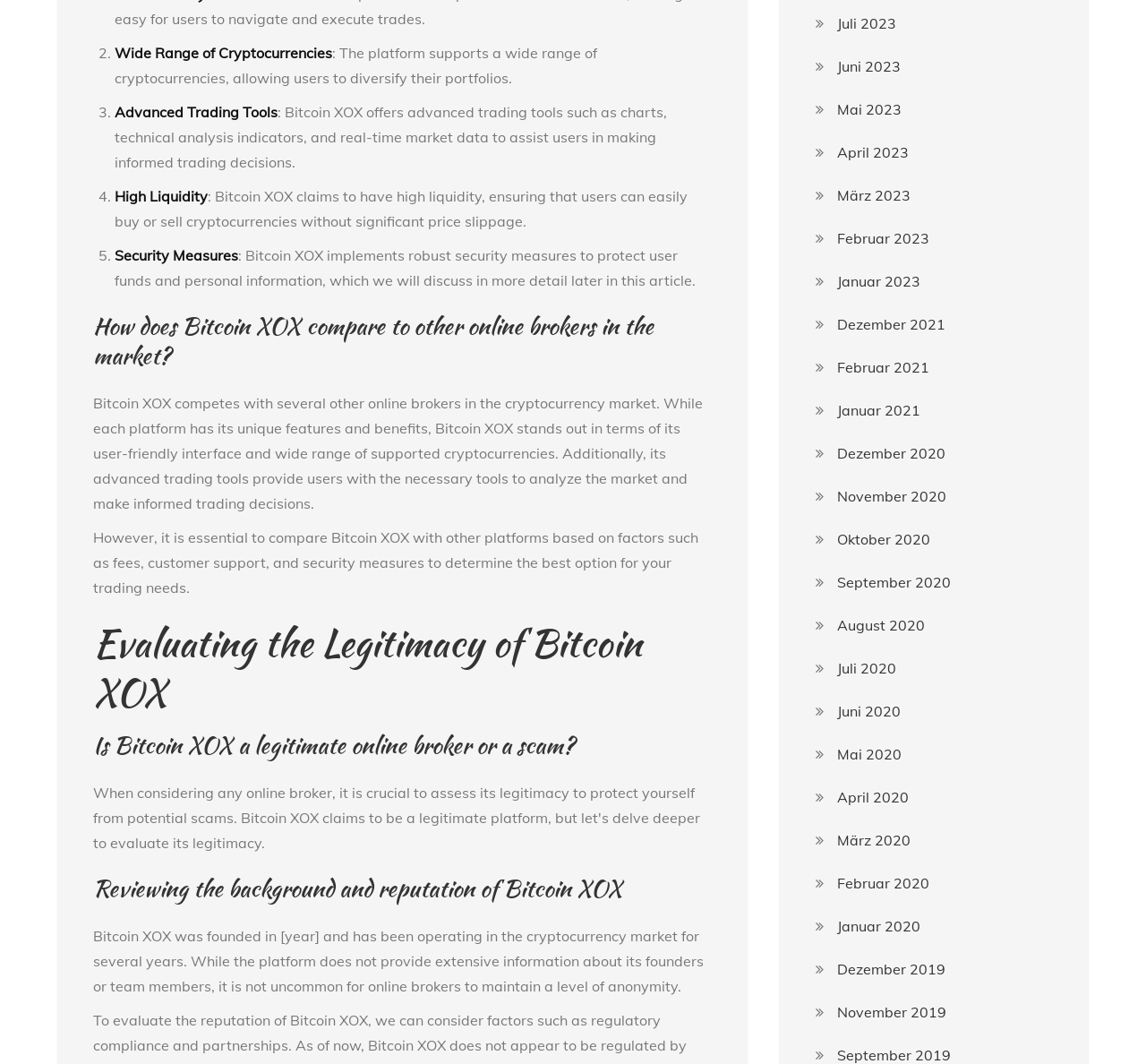What are the features of Bitcoin XOX?
Could you please answer the question thoroughly and with as much detail as possible?

Based on the list markers and static text elements, I can see that Bitcoin XOX has four features: a wide range of supported cryptocurrencies, advanced trading tools, high liquidity, and robust security measures. These features are listed in a numbered format, with each feature having a brief description.